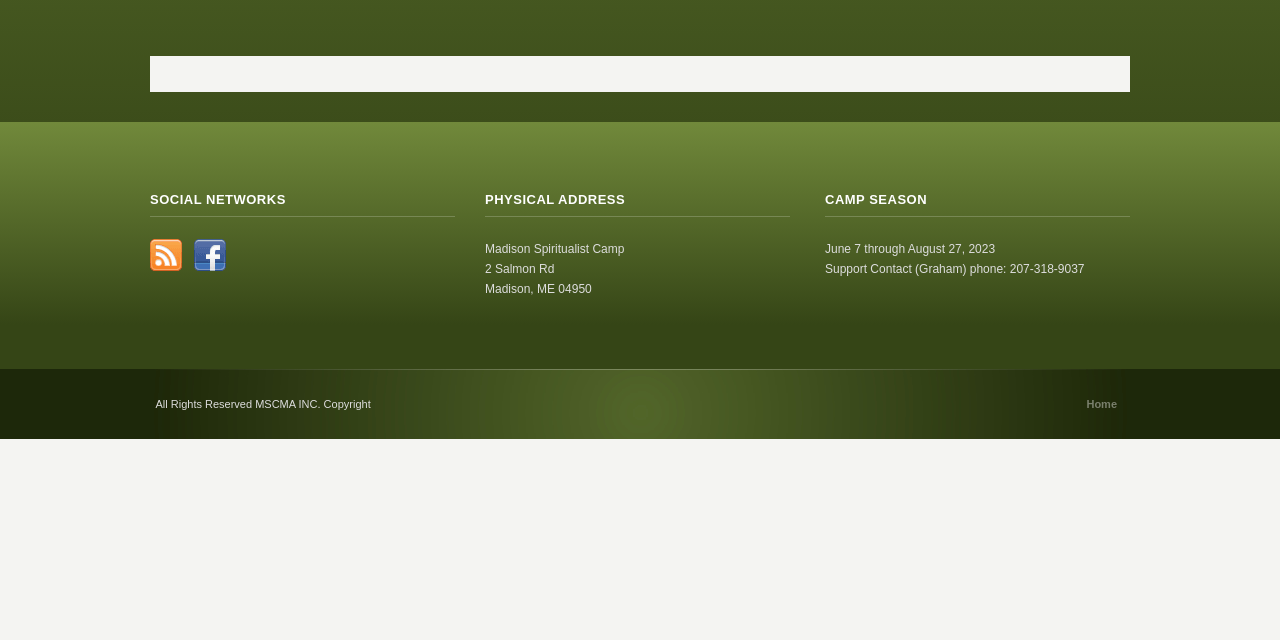Extract the bounding box of the UI element described as: "RSS".

[0.117, 0.373, 0.142, 0.423]